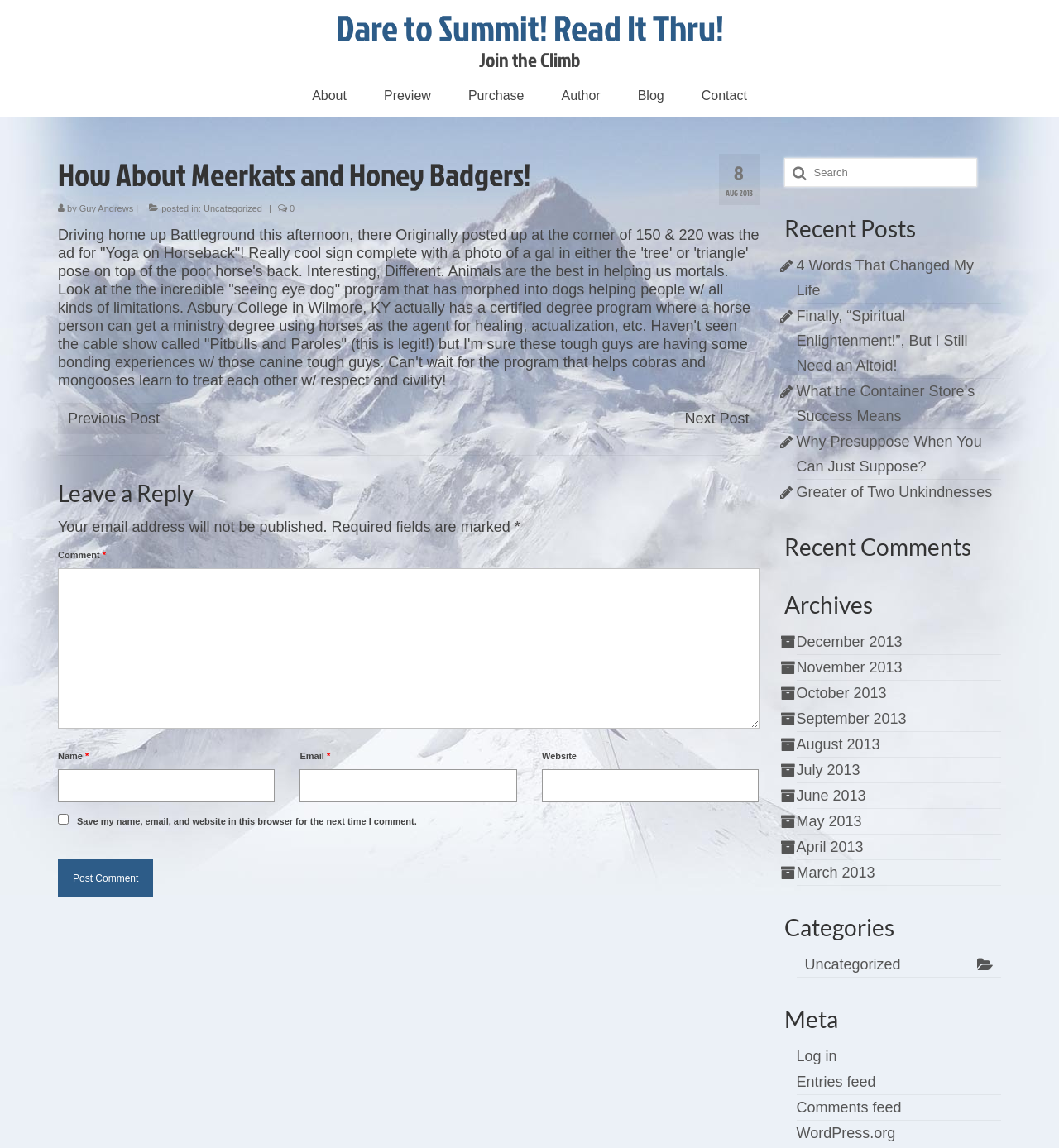Find the bounding box coordinates of the clickable area required to complete the following action: "Leave a reply".

[0.055, 0.415, 0.717, 0.444]